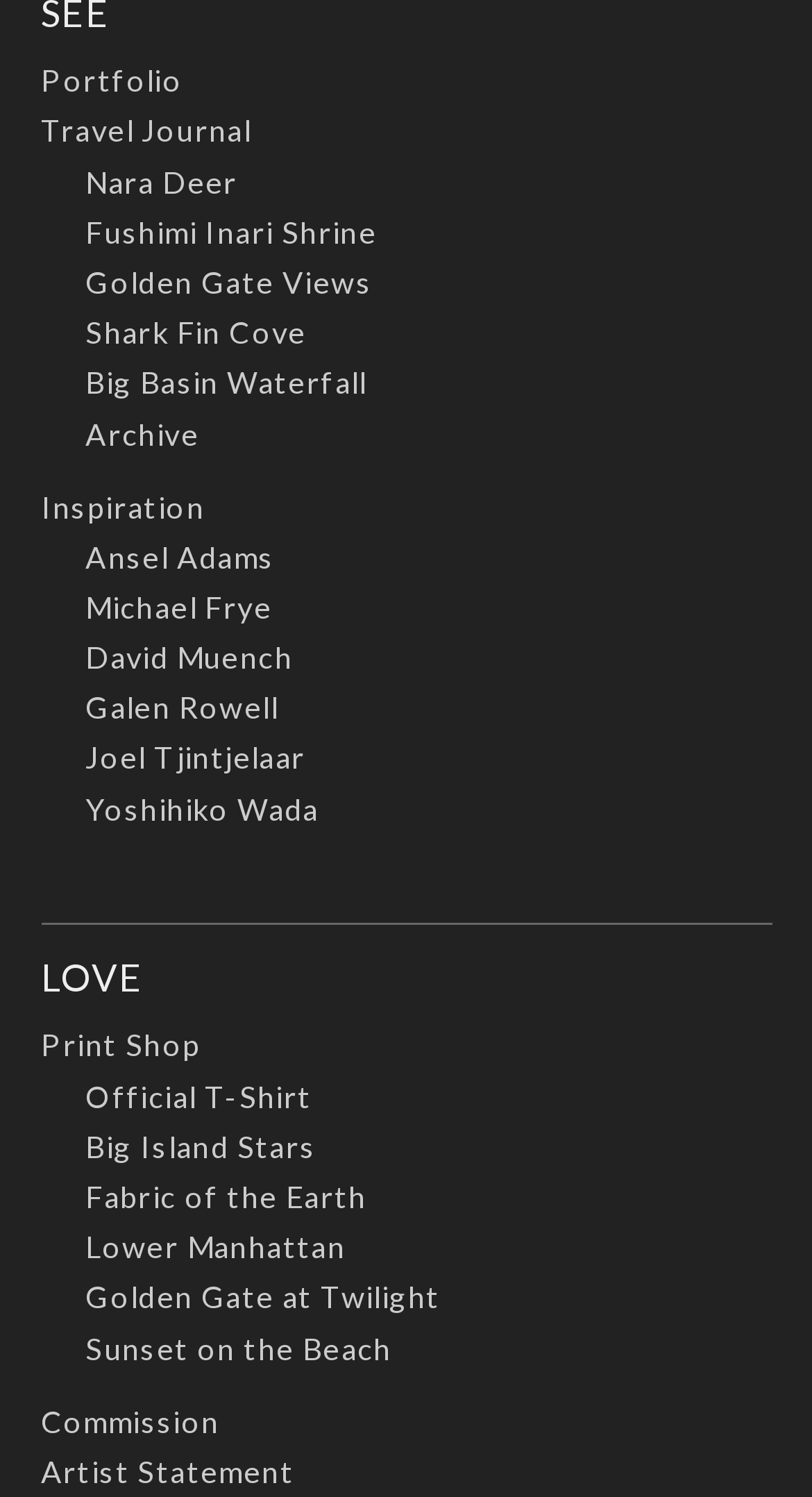Respond with a single word or phrase for the following question: 
How many links are there in the print shop section?

6